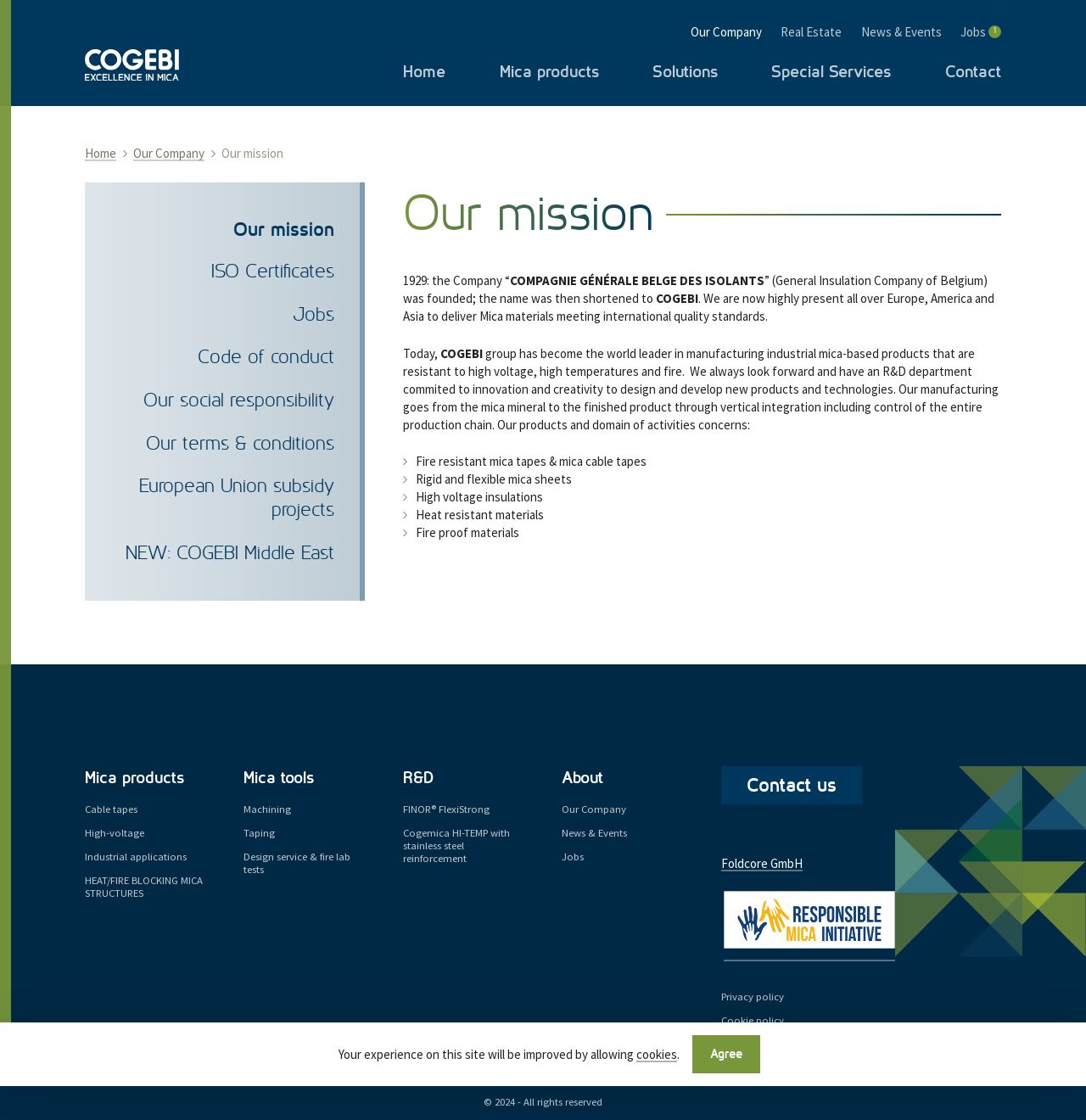Find the bounding box coordinates of the element you need to click on to perform this action: 'Read about 'COGEBI' company history'. The coordinates should be represented by four float values between 0 and 1, in the format [left, top, right, bottom].

[0.371, 0.243, 0.47, 0.258]